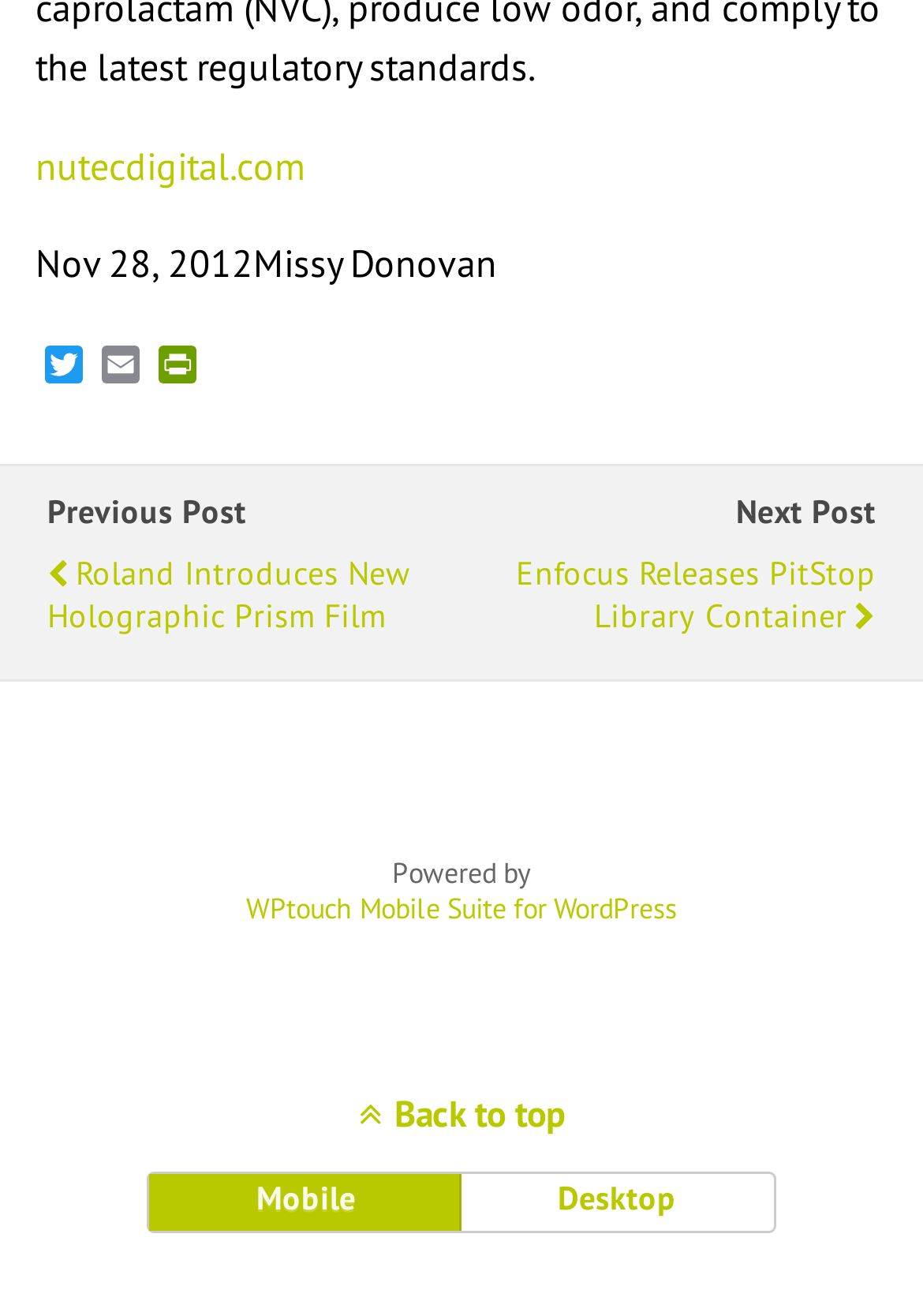Could you locate the bounding box coordinates for the section that should be clicked to accomplish this task: "Go back to top".

[0.0, 0.83, 1.0, 0.864]